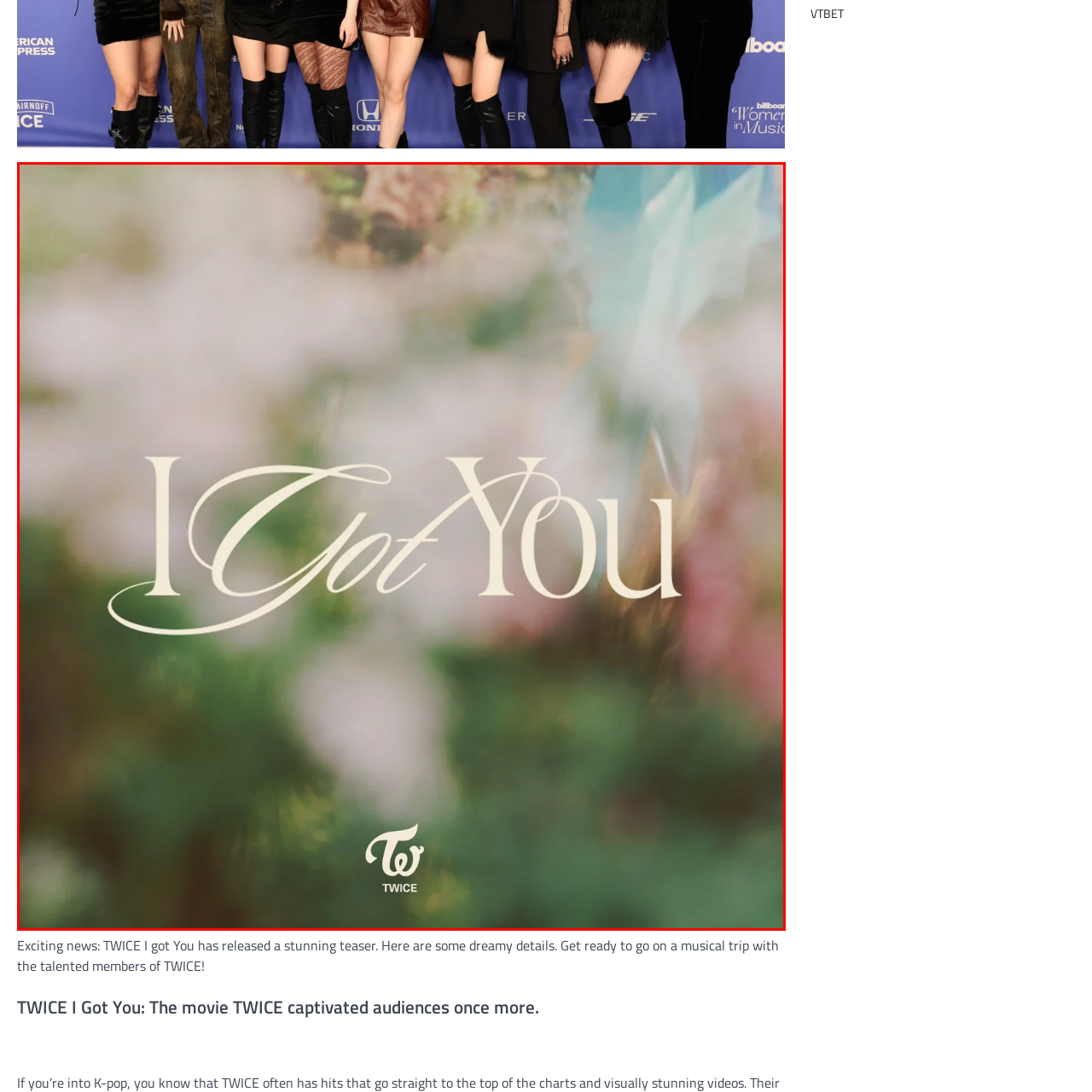Create an extensive description for the image inside the red frame.

The image captures the title "I Got You," elegantly designed against a softly blurred, dreamy background that suggests a whimsical, musical landscape. This enchanting aesthetic aligns perfectly with the upcoming musical journey presented by TWICE, as highlighted in the teaser announcement. The subtle color palette, combined with a flowing typography, evokes a sense of nostalgia and excitement, hinting at the captivating experience that awaits fans. The TWICE logo at the bottom reinforces the connection to the beloved K-pop group, inviting audiences to immerse themselves in this dreamy adventure.